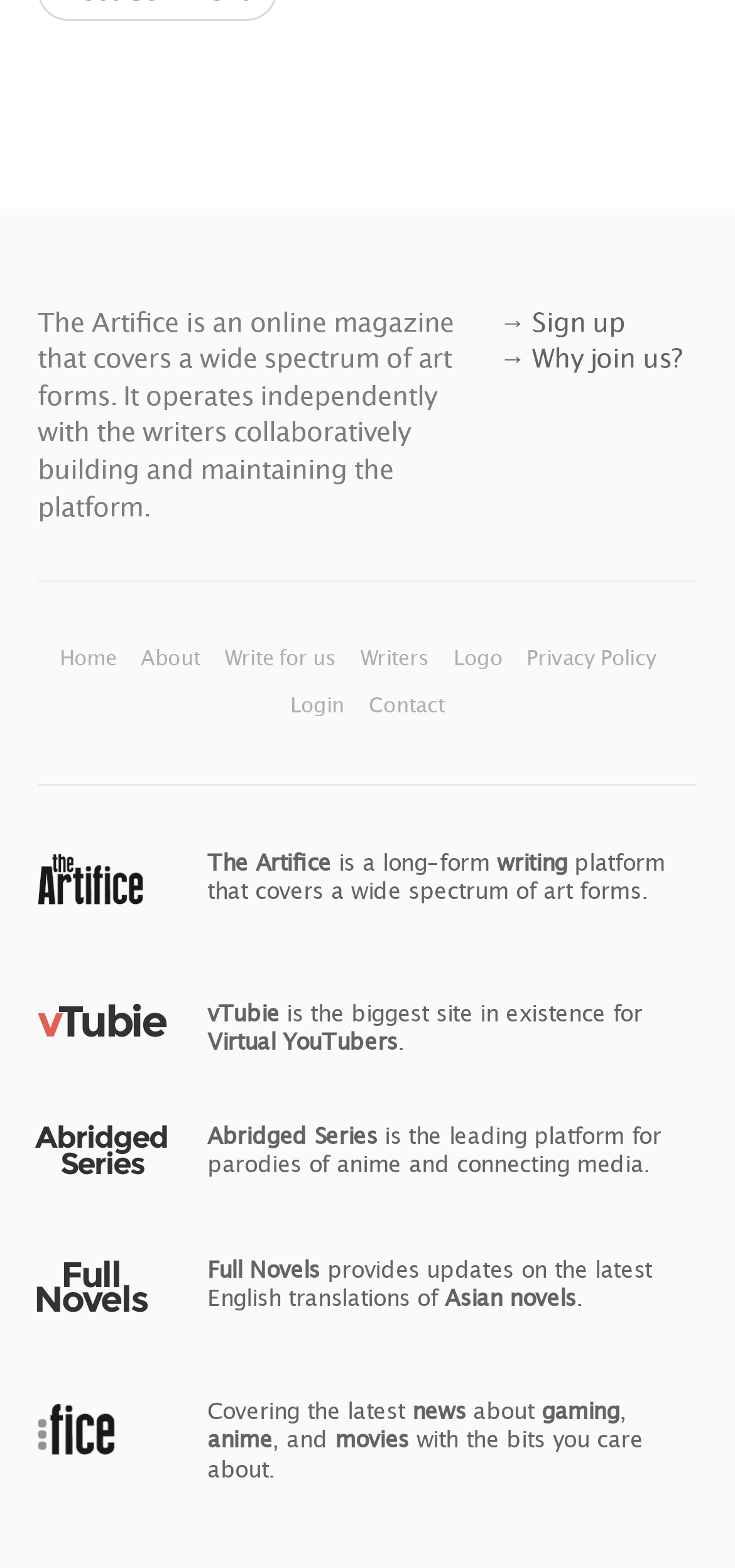Provide a brief response to the question below using a single word or phrase: 
What type of content does the 'Abridged Series' section cover?

Parodies of anime and connecting media